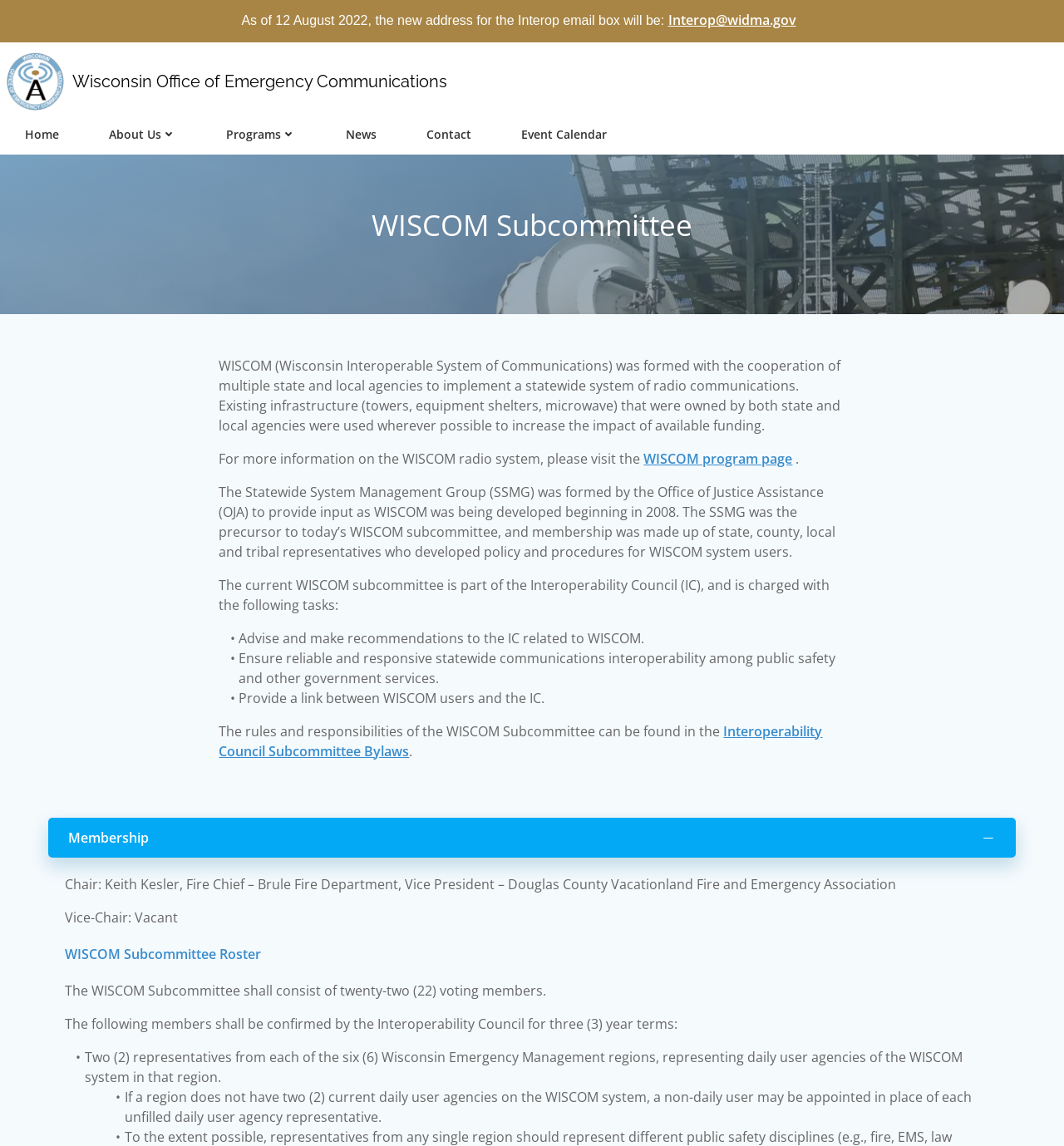Please identify the bounding box coordinates of the element's region that I should click in order to complete the following instruction: "Check the WISCOM Subcommittee Roster". The bounding box coordinates consist of four float numbers between 0 and 1, i.e., [left, top, right, bottom].

[0.061, 0.823, 0.245, 0.841]